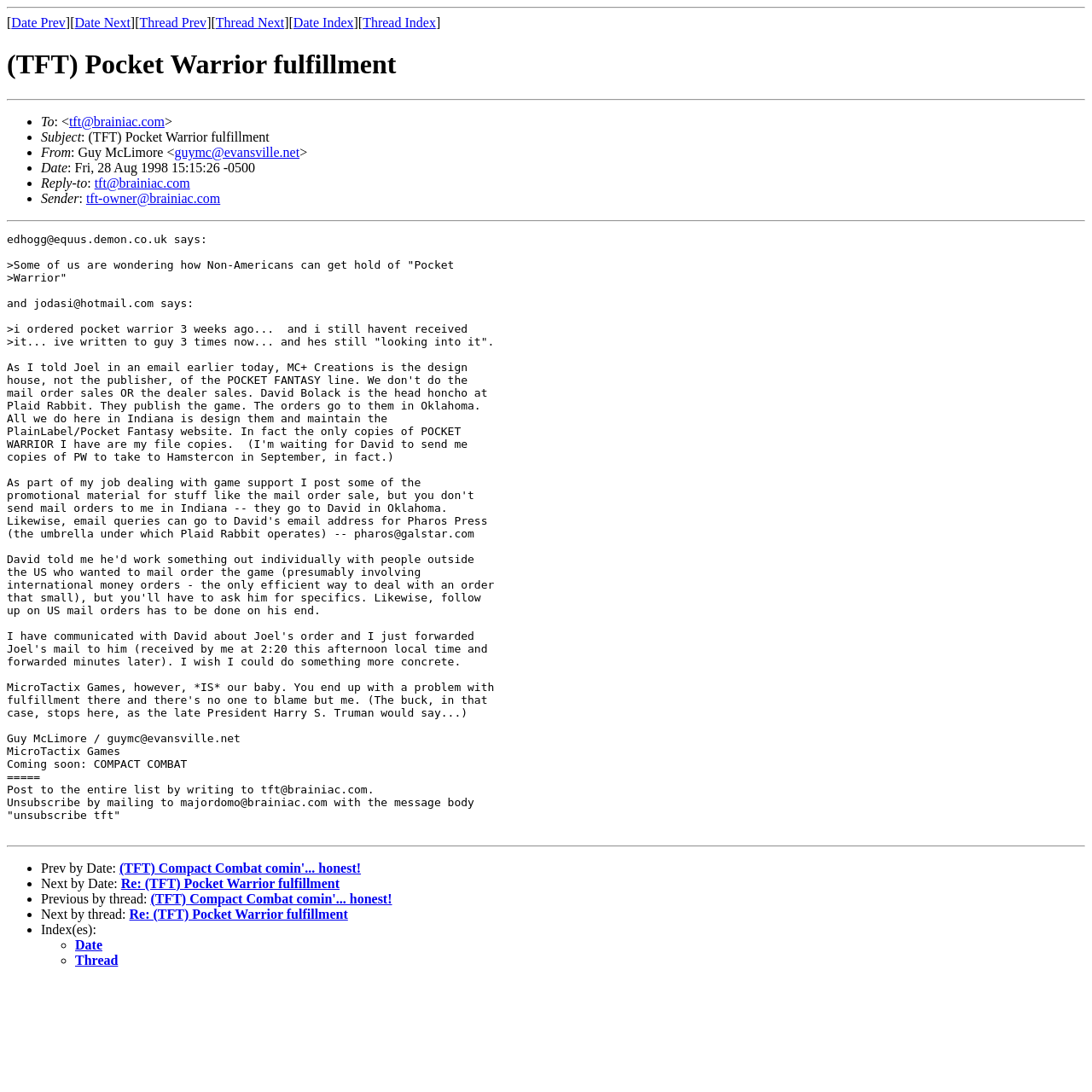Find the bounding box of the web element that fits this description: "Re: (TFT) Pocket Warrior fulfillment".

[0.111, 0.802, 0.311, 0.816]